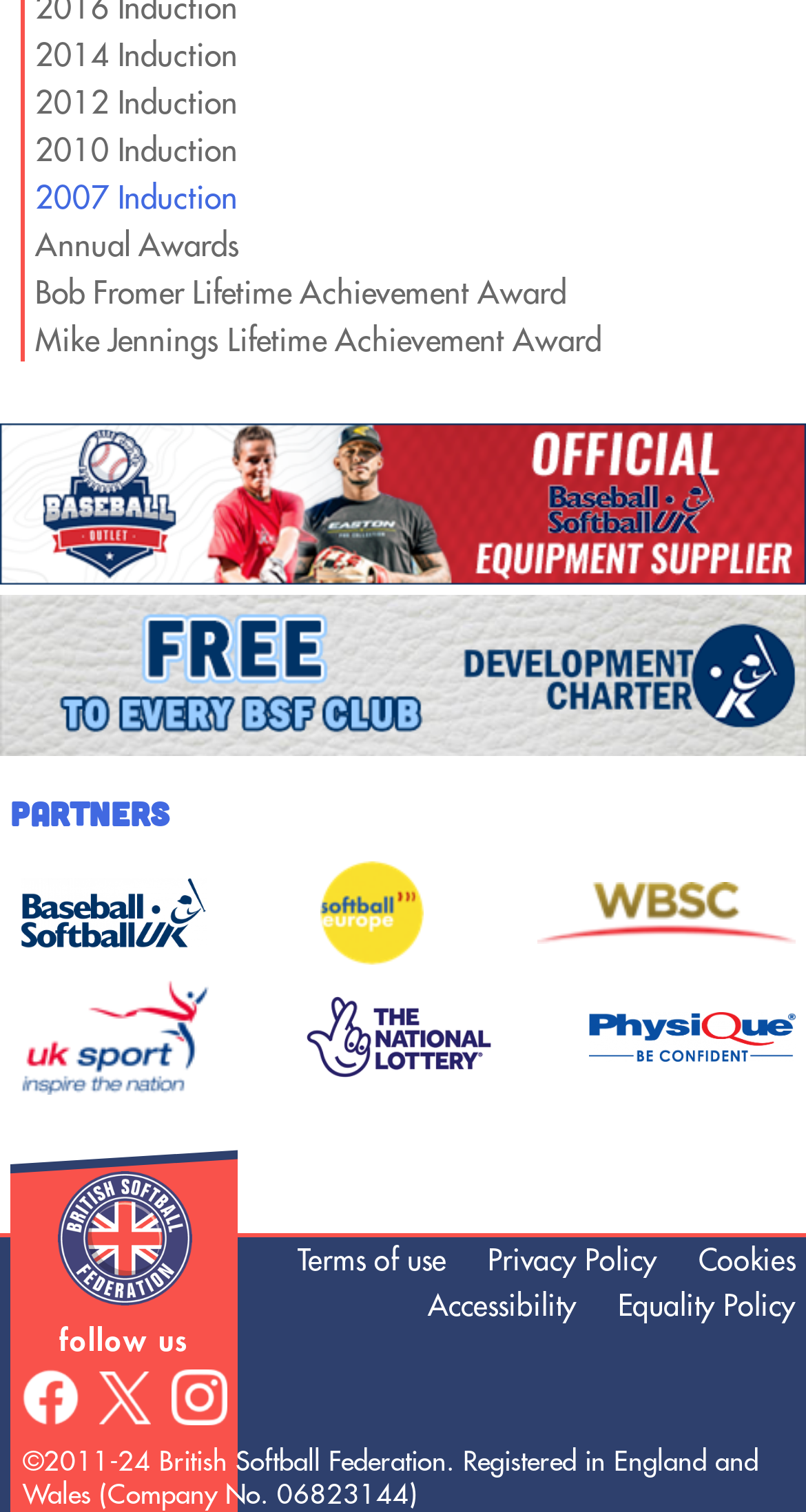Pinpoint the bounding box coordinates of the clickable element to carry out the following instruction: "View Partners."

[0.013, 0.524, 1.0, 0.552]